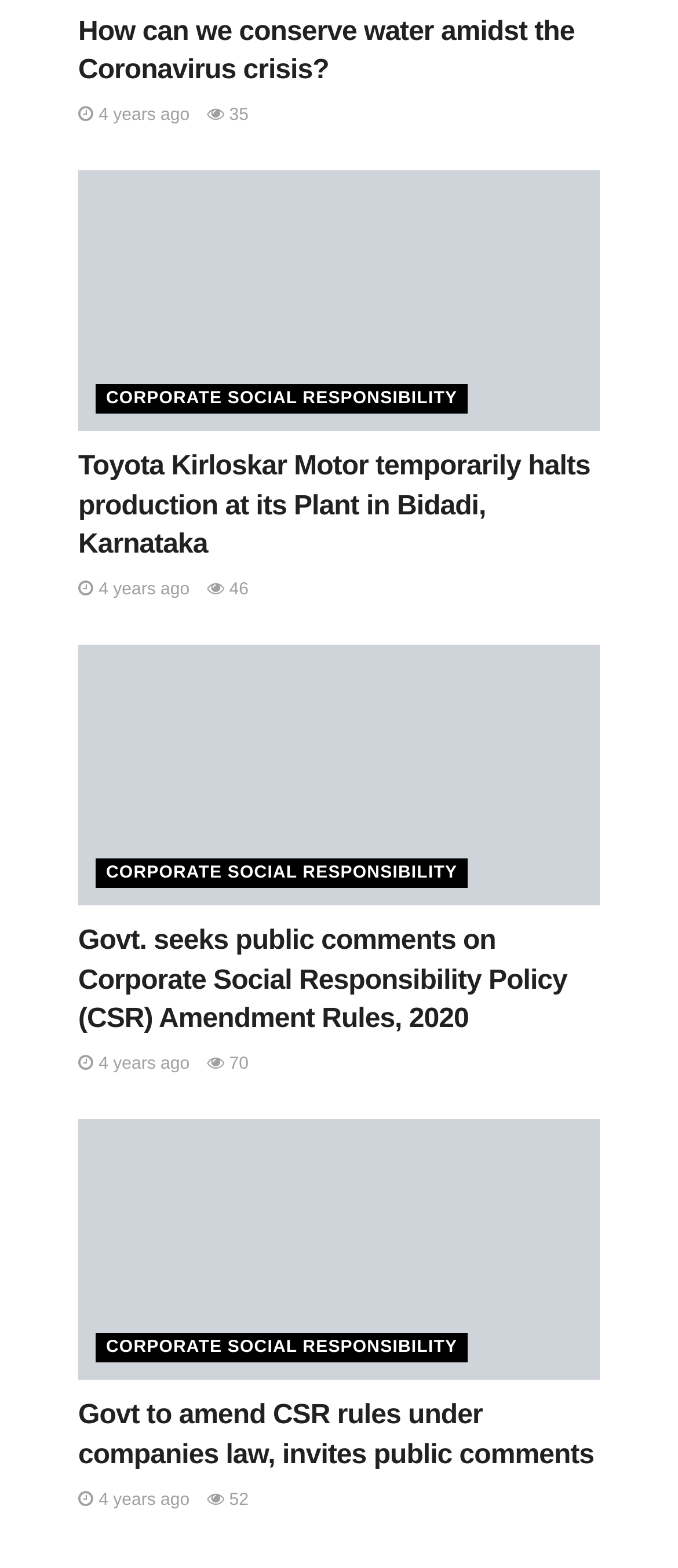Please determine the bounding box coordinates of the element's region to click in order to carry out the following instruction: "View the article about conserving water amidst the Coronavirus crisis". The coordinates should be four float numbers between 0 and 1, i.e., [left, top, right, bottom].

[0.115, 0.008, 0.885, 0.058]